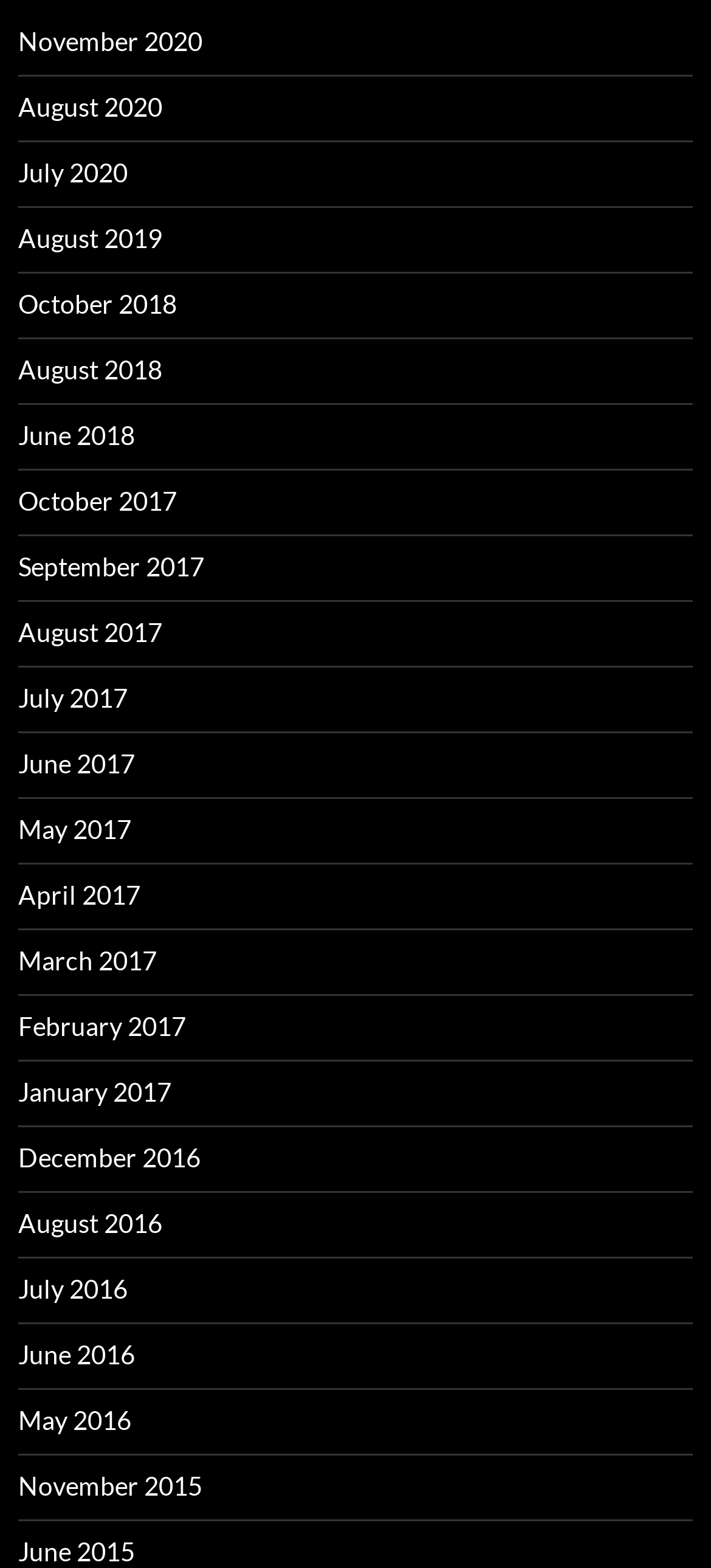Using a single word or phrase, answer the following question: 
How many links are there on the webpage?

30